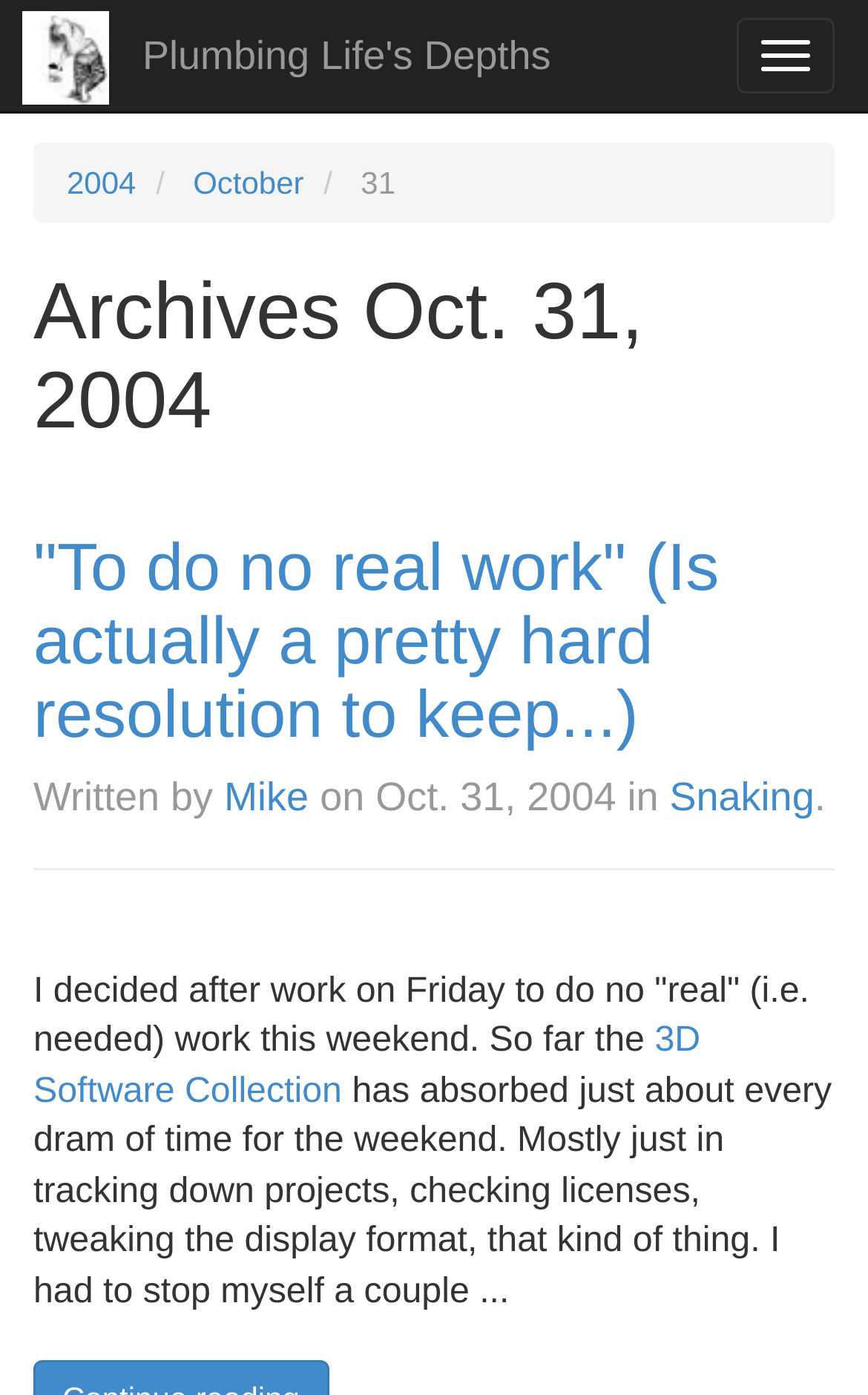Find the bounding box coordinates of the element's region that should be clicked in order to follow the given instruction: "Toggle navigation". The coordinates should consist of four float numbers between 0 and 1, i.e., [left, top, right, bottom].

[0.849, 0.013, 0.962, 0.067]